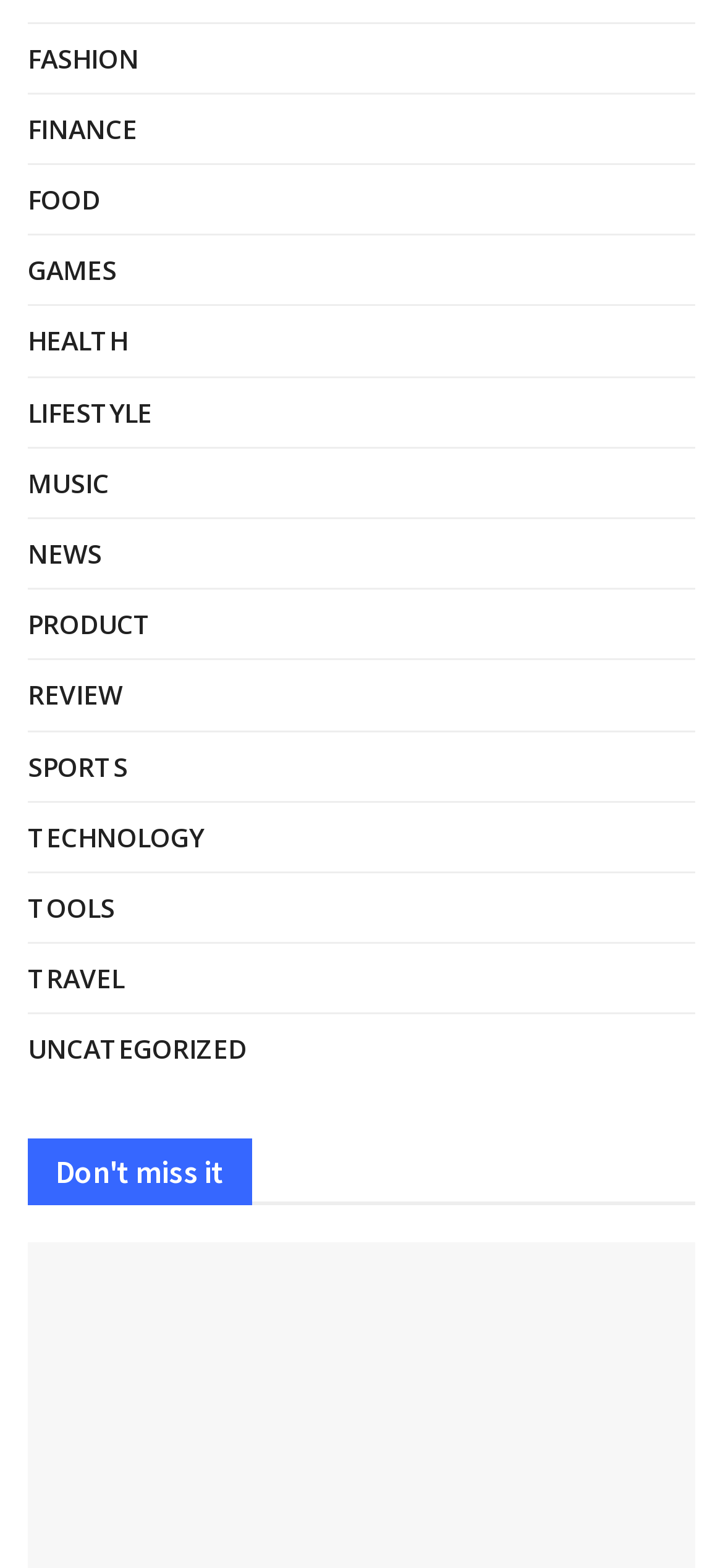Find the bounding box coordinates of the clickable element required to execute the following instruction: "View HEALTH news". Provide the coordinates as four float numbers between 0 and 1, i.e., [left, top, right, bottom].

[0.038, 0.203, 0.177, 0.232]